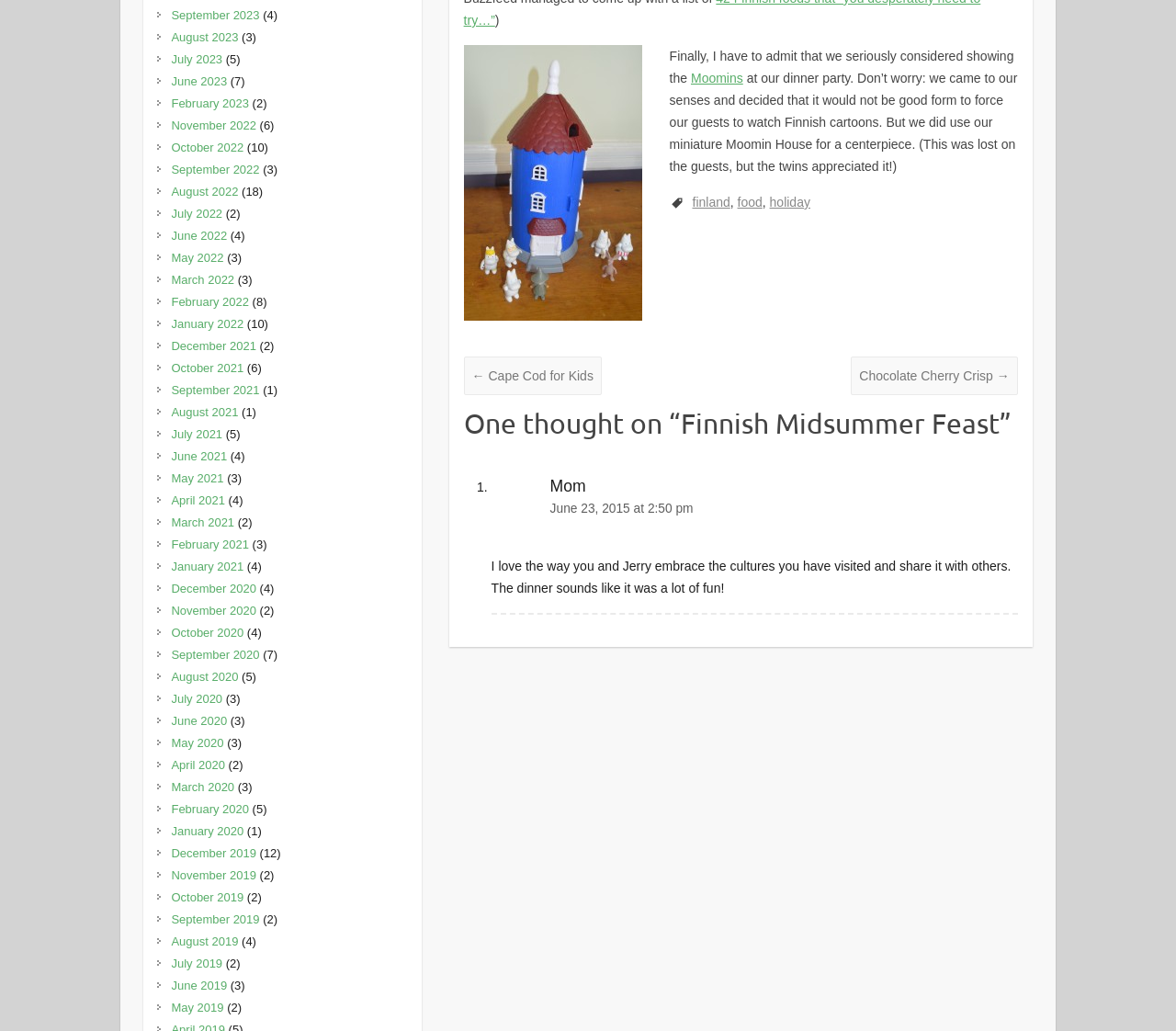Please provide the bounding box coordinates for the element that needs to be clicked to perform the following instruction: "Go to the previous post about Cape Cod for Kids". The coordinates should be given as four float numbers between 0 and 1, i.e., [left, top, right, bottom].

[0.394, 0.346, 0.512, 0.383]